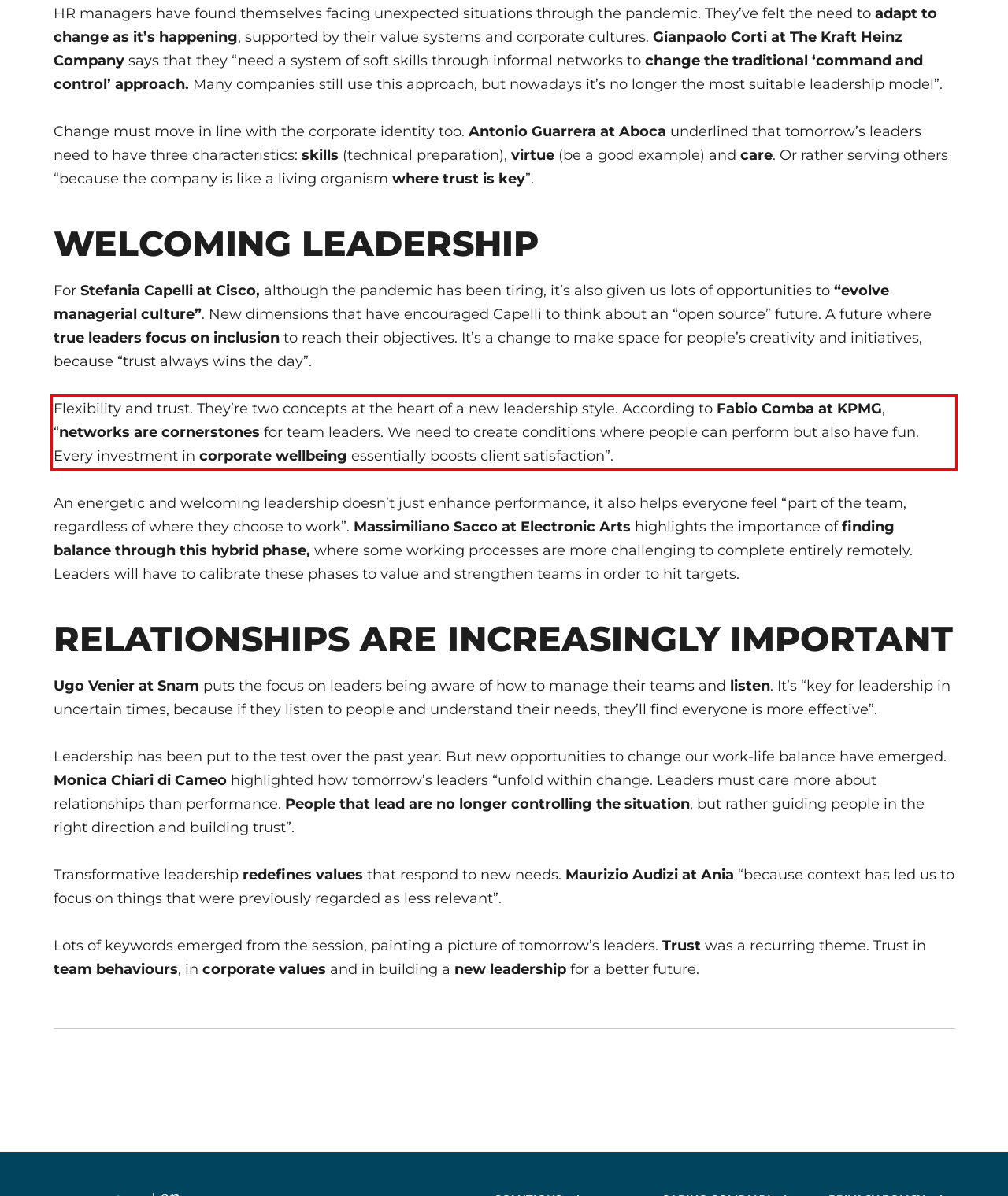Review the webpage screenshot provided, and perform OCR to extract the text from the red bounding box.

Flexibility and trust. They’re two concepts at the heart of a new leadership style. According to Fabio Comba at KPMG, “networks are cornerstones for team leaders. We need to create conditions where people can perform but also have fun. Every investment in corporate wellbeing essentially boosts client satisfaction”.